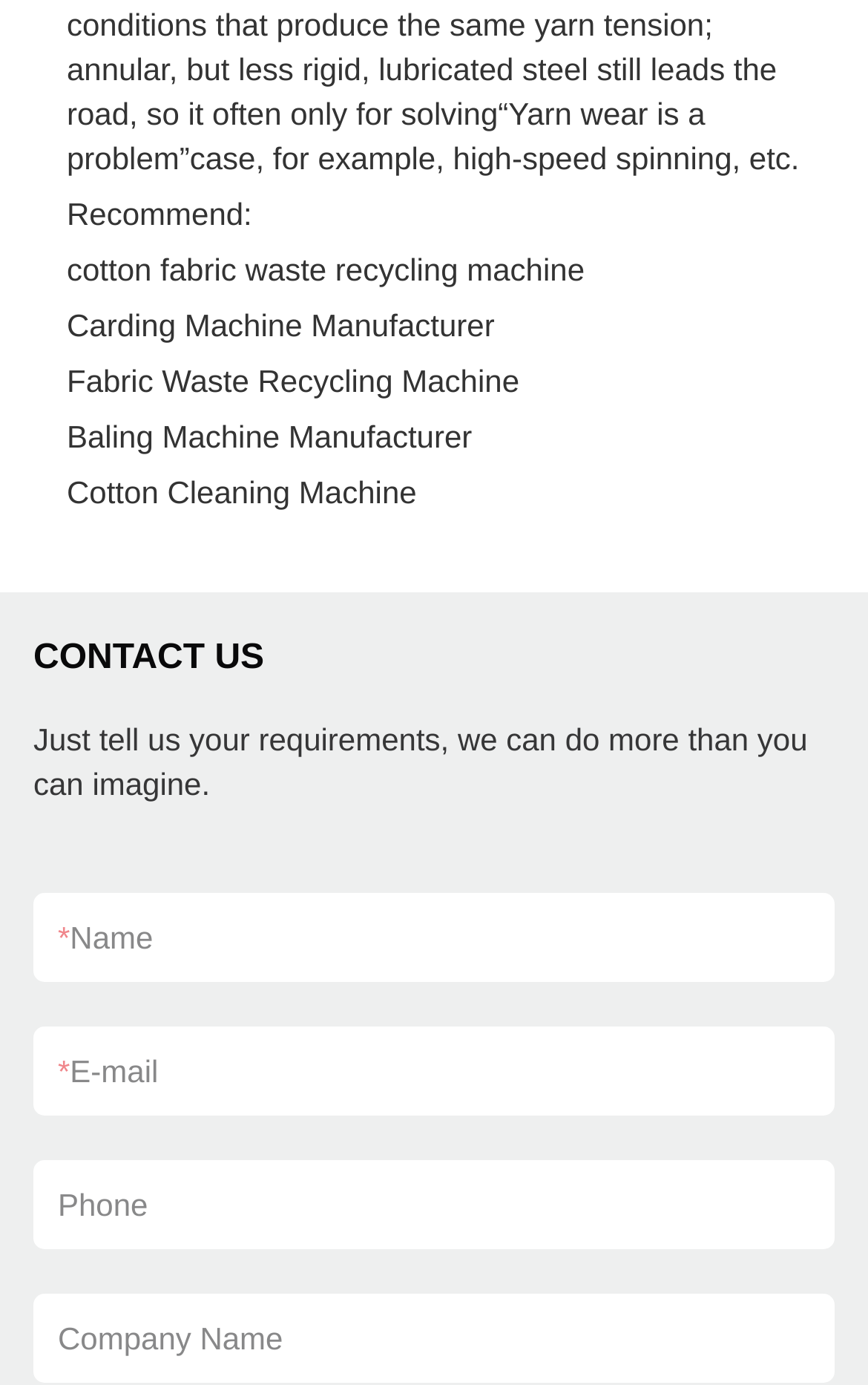Locate the bounding box coordinates of the clickable element to fulfill the following instruction: "Click on Carding Machine Manufacturer". Provide the coordinates as four float numbers between 0 and 1 in the format [left, top, right, bottom].

[0.077, 0.222, 0.57, 0.248]